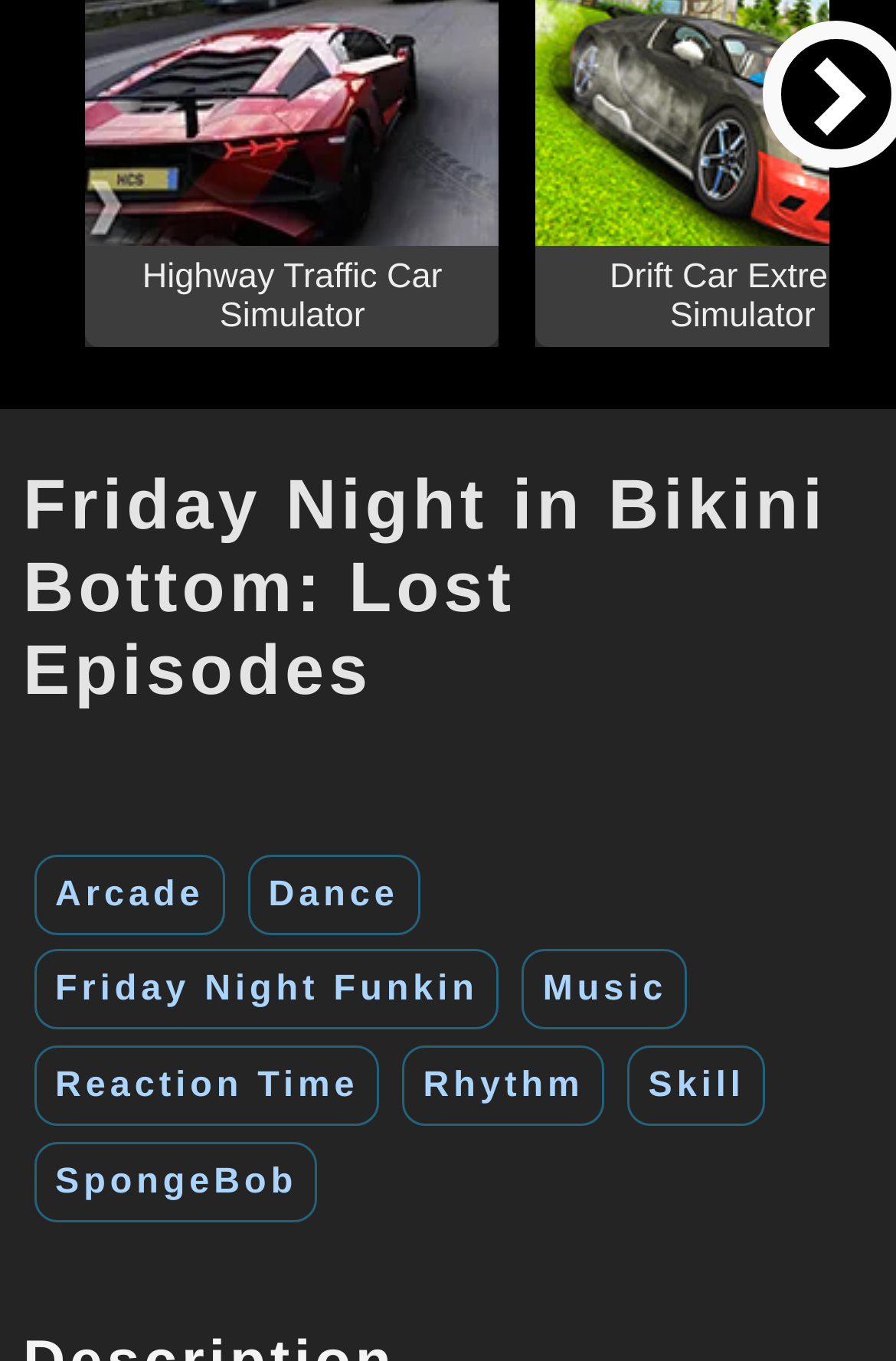Show the bounding box coordinates of the element that should be clicked to complete the task: "Select Arcade".

[0.038, 0.628, 0.251, 0.687]